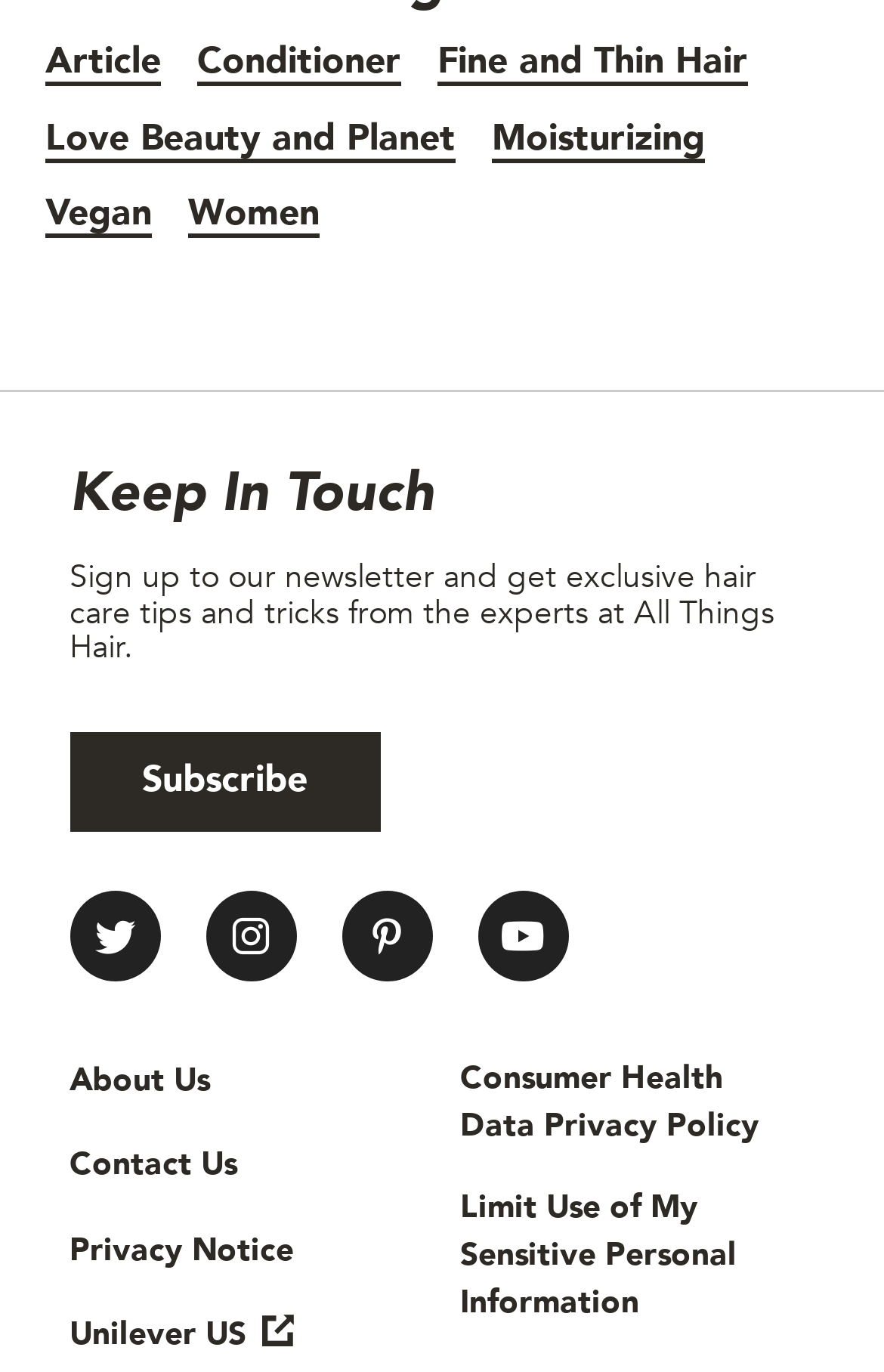Given the following UI element description: "www.tmz.com", find the bounding box coordinates in the webpage screenshot.

None